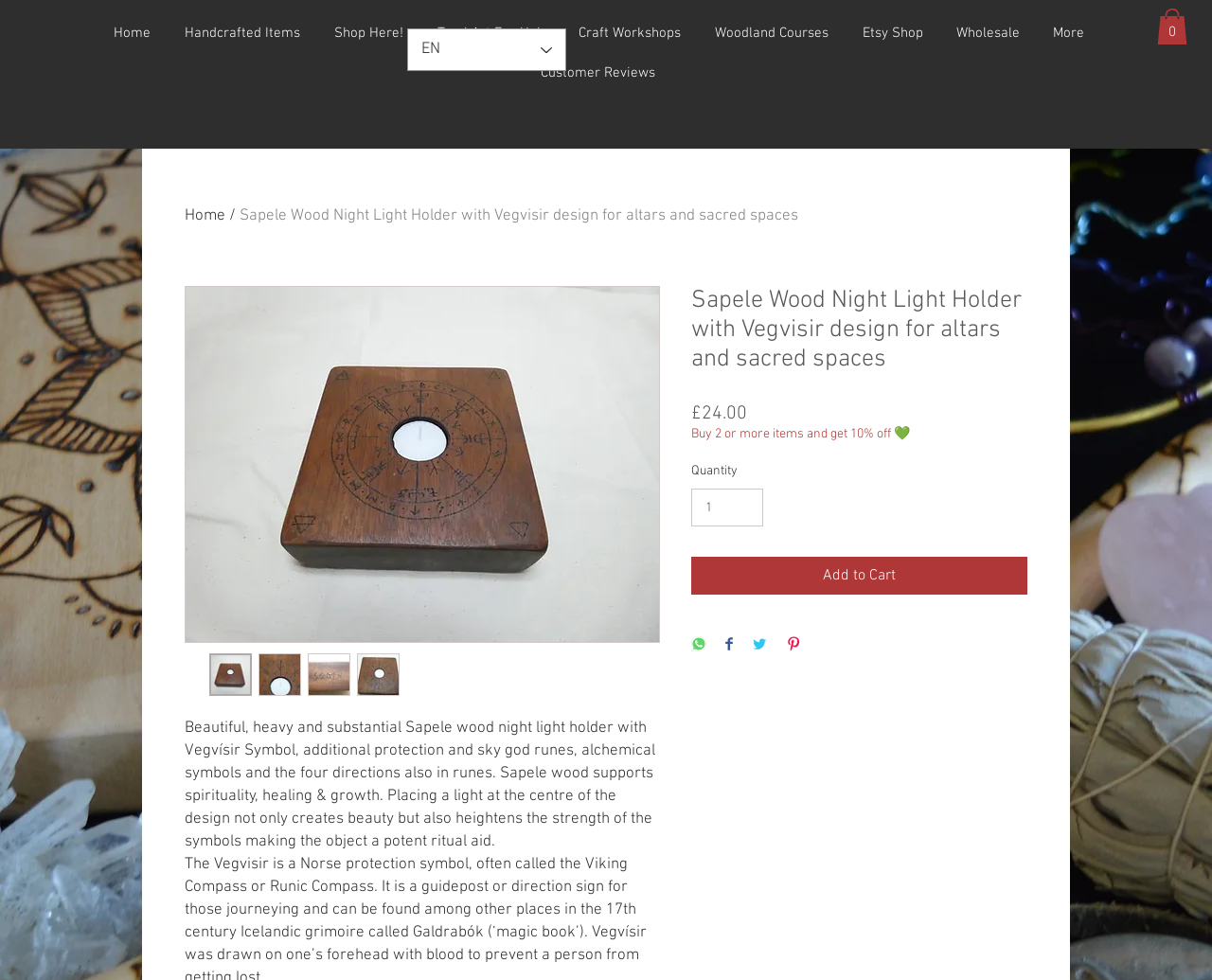Identify the bounding box coordinates of the clickable section necessary to follow the following instruction: "Add the Sapele Wood Night Light Holder to the cart". The coordinates should be presented as four float numbers from 0 to 1, i.e., [left, top, right, bottom].

[0.57, 0.568, 0.848, 0.607]